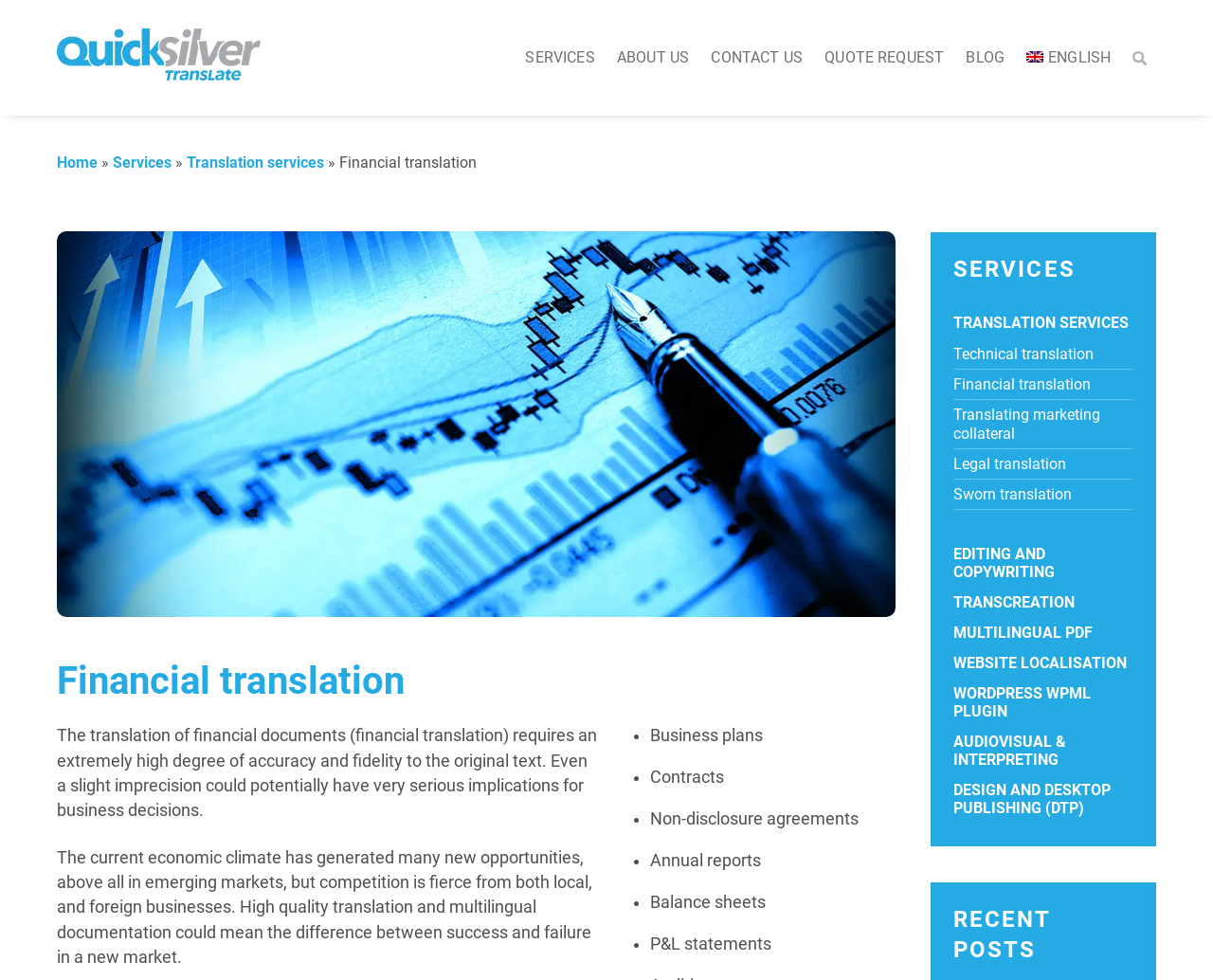Explain in detail what is displayed on the webpage.

The webpage is about QuickSilver Translate, a financial translation agency. At the top, there is a logo and a navigation menu with links to various sections, including "SERVICES", "ABOUT US", "CONTACT US", "QUOTE REQUEST", "BLOG", and "ENGLISH". 

Below the navigation menu, there is a breadcrumb navigation section showing the current page's path, which is "Home > Services > Translation services > Financial translation". 

On the left side, there is a large image related to financial translation, and above it, a heading "Financial translation" is displayed. 

The main content area has three paragraphs of text describing the importance of high-quality financial translation and its impact on business decisions. 

Below the text, there is a list of financial documents that require translation, including business plans, contracts, non-disclosure agreements, annual reports, balance sheets, and P&L statements. 

On the right side, there is a section titled "SERVICES" with links to various translation services, including translation services, technical translation, financial translation, translating marketing collateral, legal translation, sworn translation, editing and copywriting, transcreation, multilingual PDF, website localization, WordPress WPML plugin, audiovisual & interpreting, and design and desktop publishing (DTP). 

At the bottom, there is a section titled "RECENT POSTS".